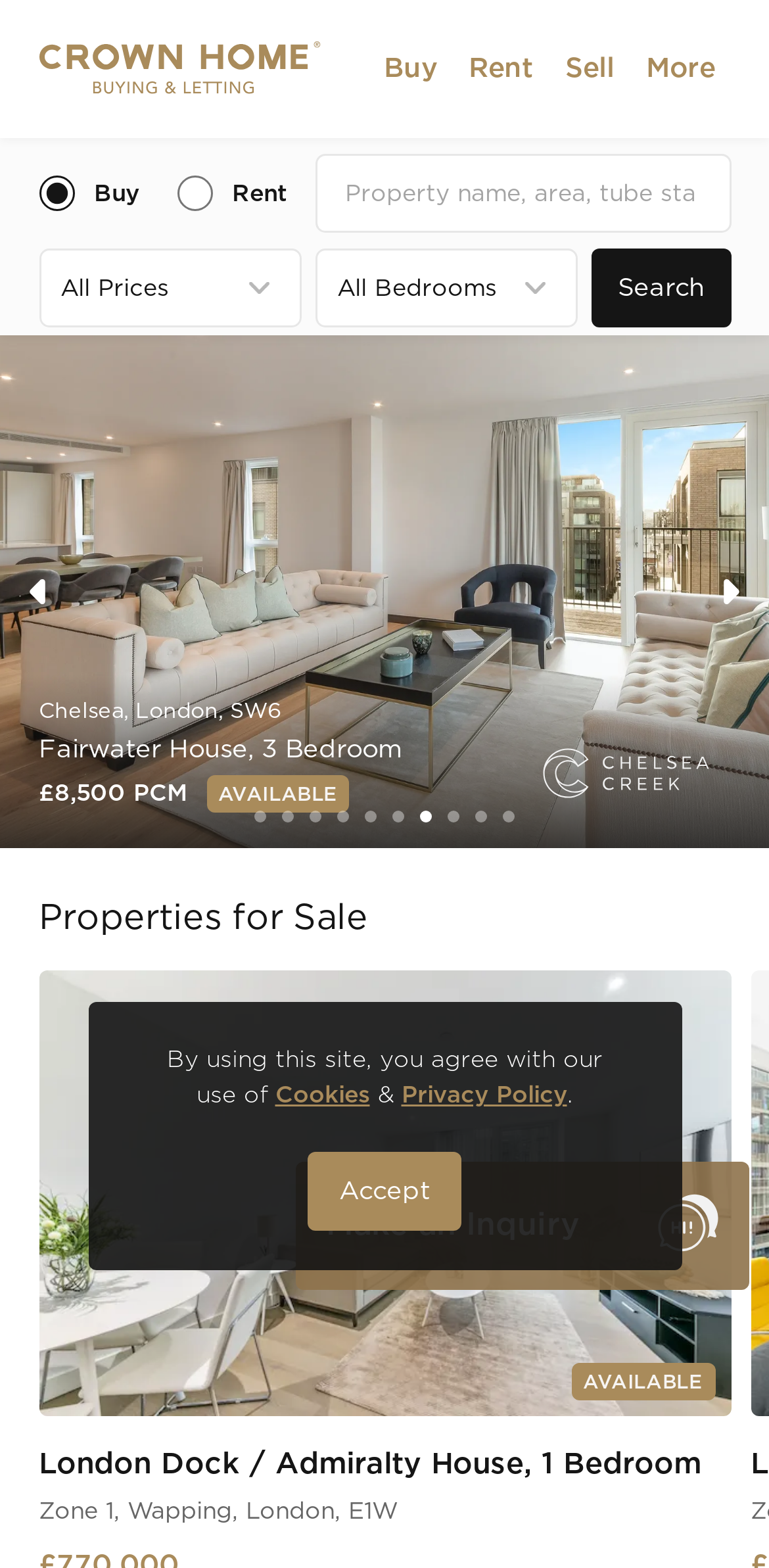What is the purpose of the 'More' button? From the image, respond with a single word or brief phrase.

Dropdown menu